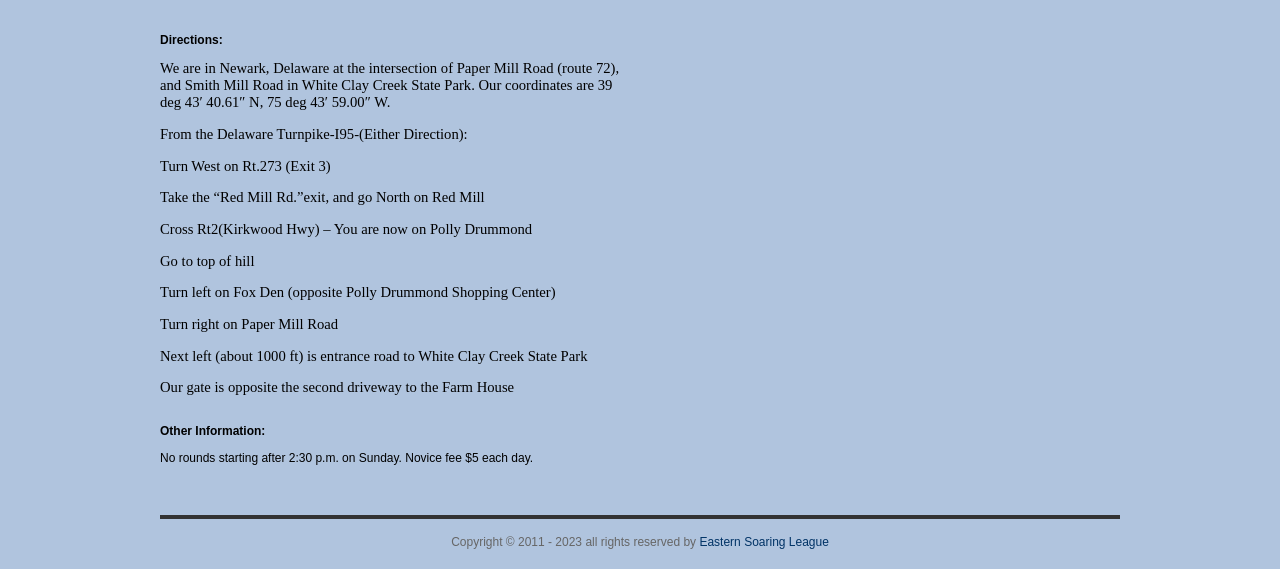What is the restriction on Sunday rounds?
Provide a detailed answer to the question using information from the image.

The webpage states that 'No rounds starting after 2:30 p.m. on Sunday' and also mentions a novice fee of $5 each day.